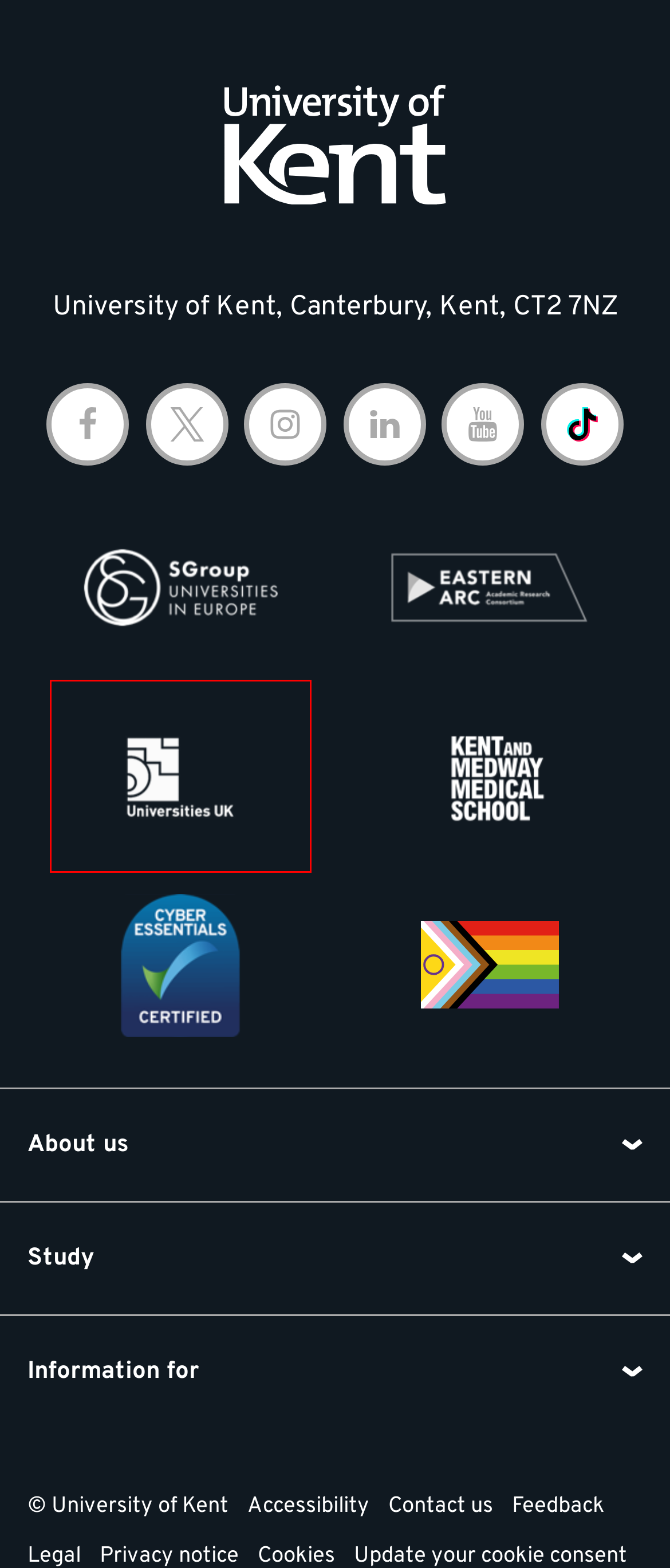Provided is a screenshot of a webpage with a red bounding box around an element. Select the most accurate webpage description for the page that appears after clicking the highlighted element. Here are the candidates:
A. Accessibility - University of Kent
B. Contact us - University of Kent - University of Kent
C. Universities UK
D. Home page (SGroup)
E. Equality, Diversity and Inclusivity - University of Kent
F. NCSC
G. Website feedback - University of Kent - University of Kent
H. Kent and Medway Medical School

C